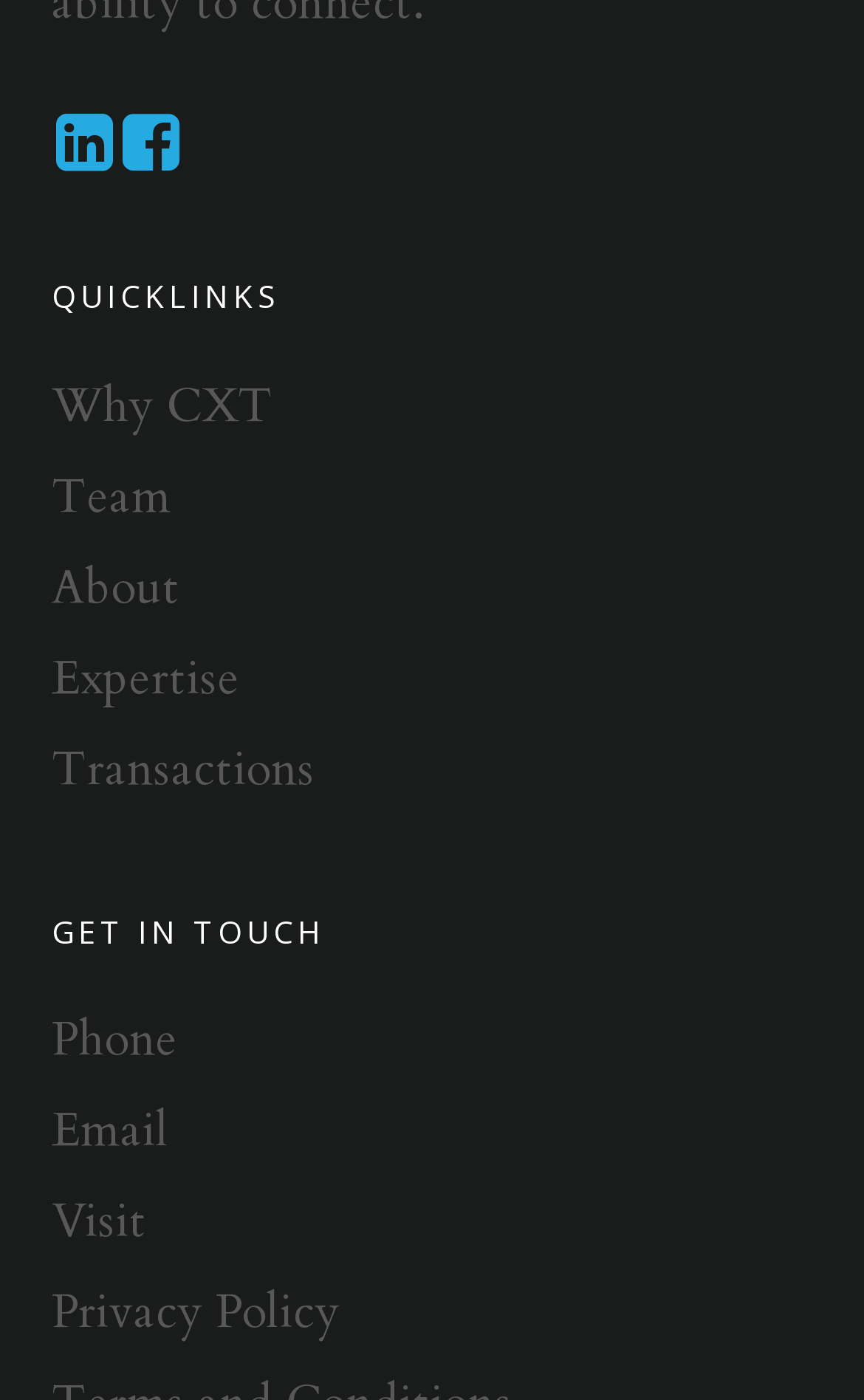Find the bounding box coordinates of the element's region that should be clicked in order to follow the given instruction: "Read Privacy Policy". The coordinates should consist of four float numbers between 0 and 1, i.e., [left, top, right, bottom].

[0.06, 0.914, 0.393, 0.96]